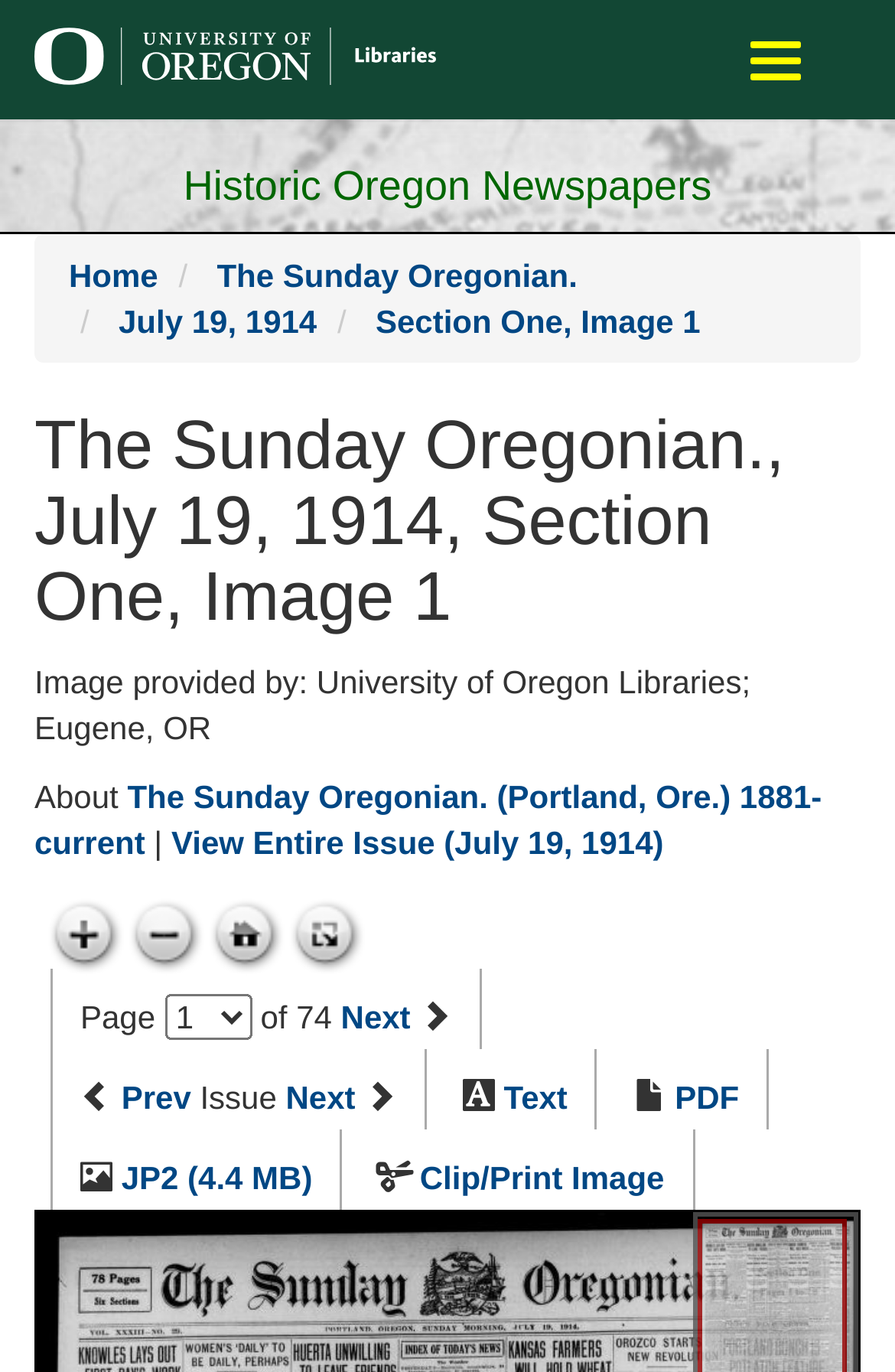Can you show the bounding box coordinates of the region to click on to complete the task described in the instruction: "Toggle navigation"?

[0.81, 0.013, 0.923, 0.075]